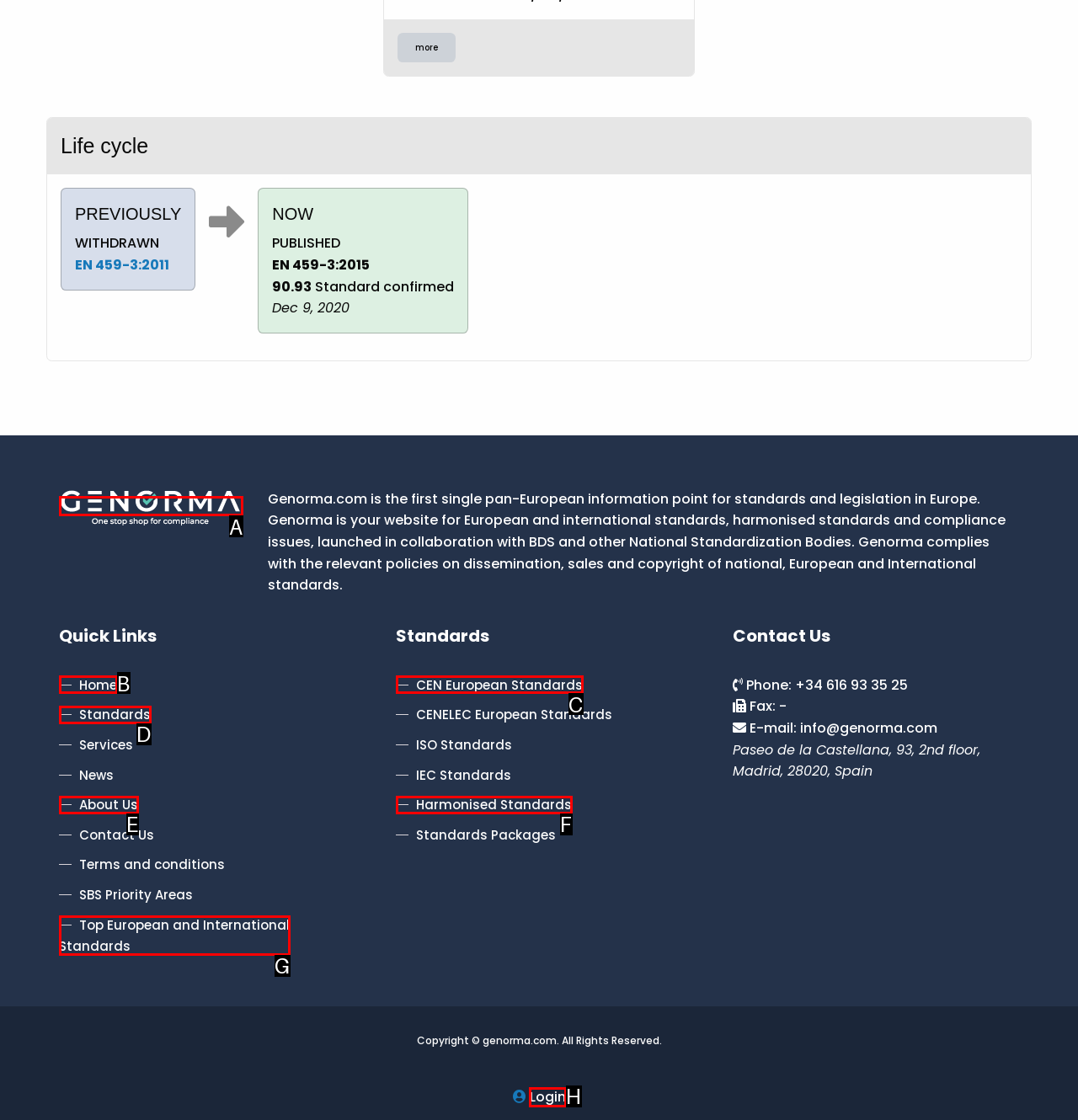Identify the letter of the option that should be selected to accomplish the following task: Login to the website. Provide the letter directly.

H